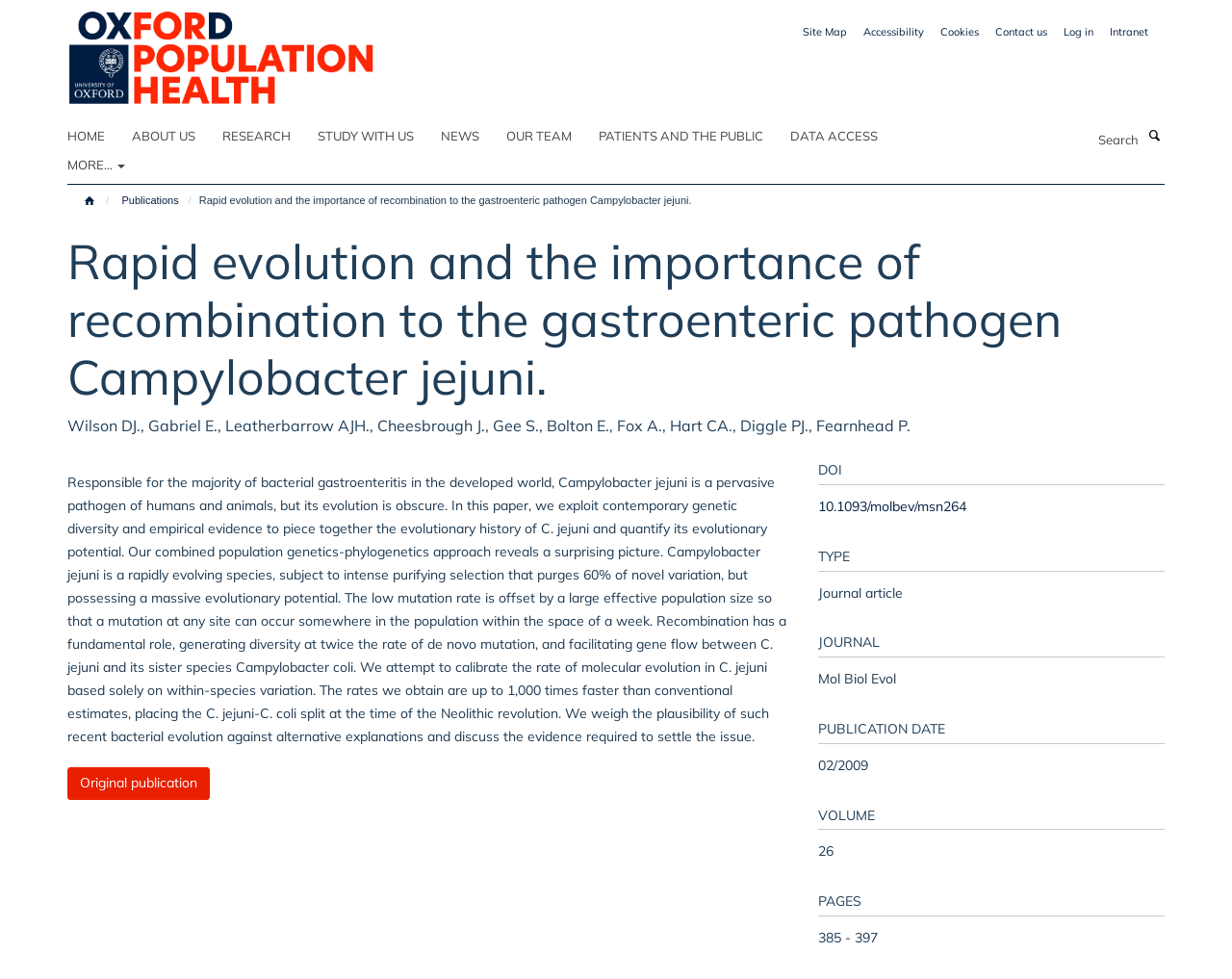Answer the following in one word or a short phrase: 
What is the journal name of the article?

Mol Biol Evol